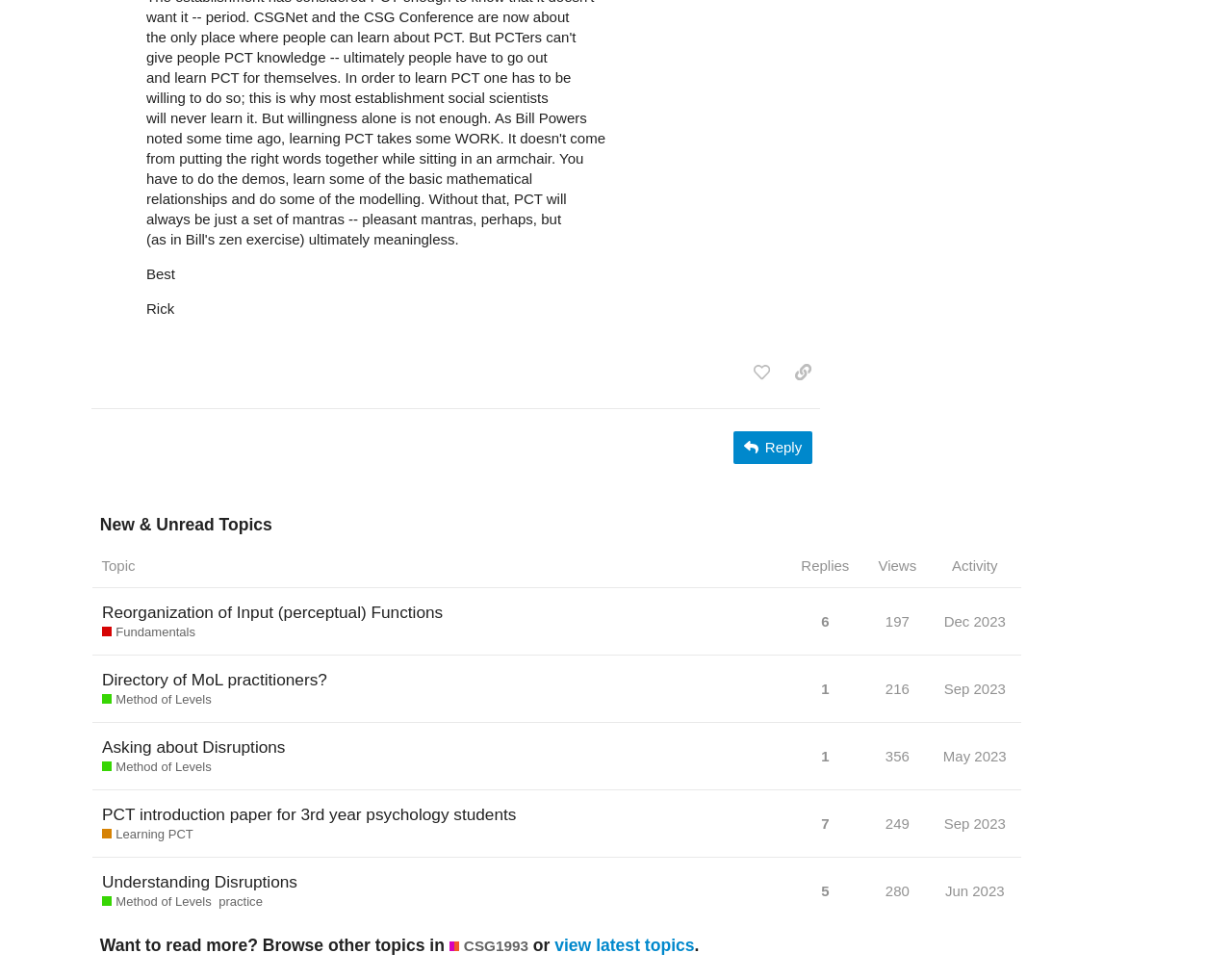Determine the coordinates of the bounding box that should be clicked to complete the instruction: "reply to this topic". The coordinates should be represented by four float numbers between 0 and 1: [left, top, right, bottom].

[0.596, 0.44, 0.659, 0.473]